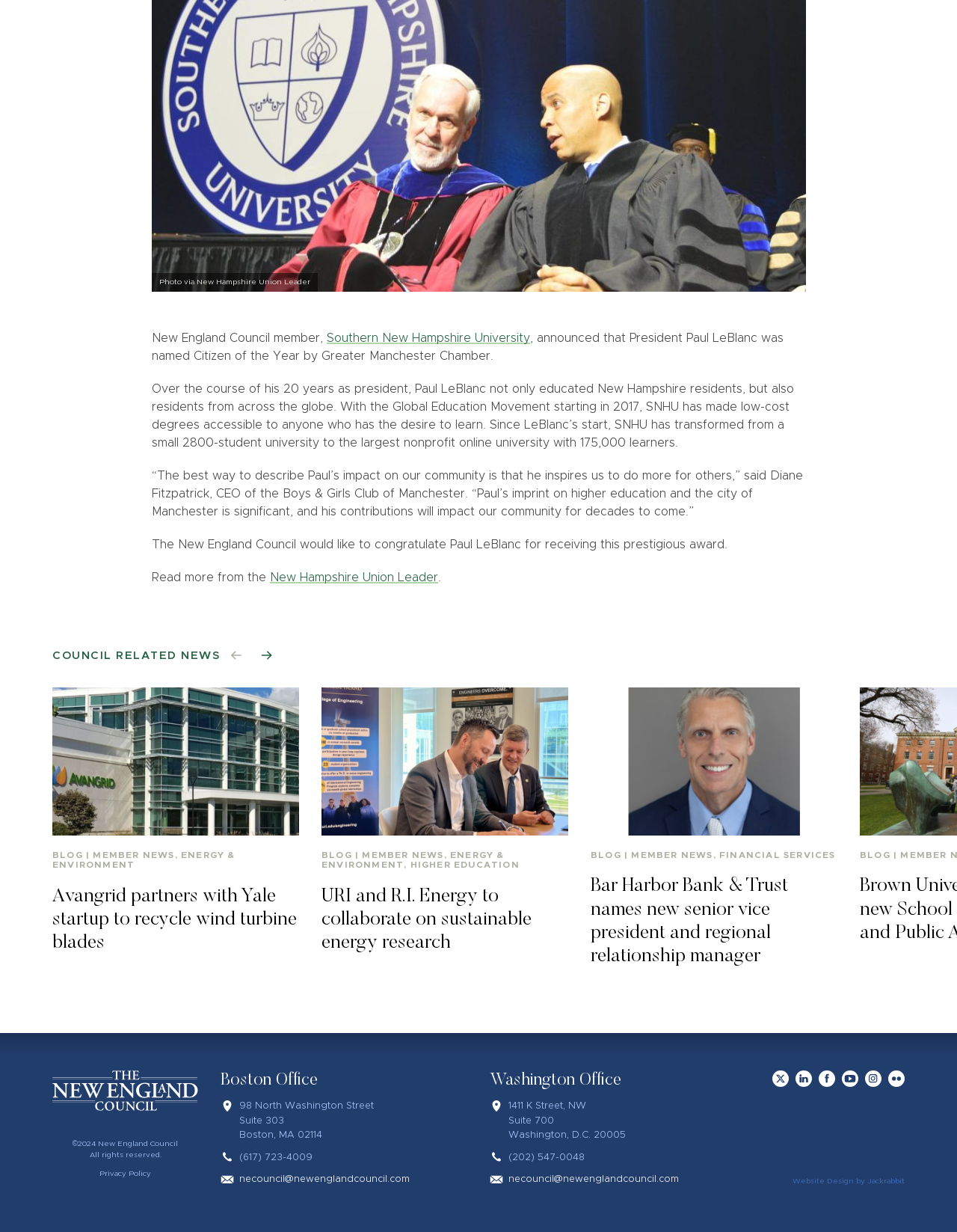Using the element description: "(617) 723-4009", determine the bounding box coordinates. The coordinates should be in the format [left, top, right, bottom], with values between 0 and 1.

[0.25, 0.935, 0.327, 0.943]